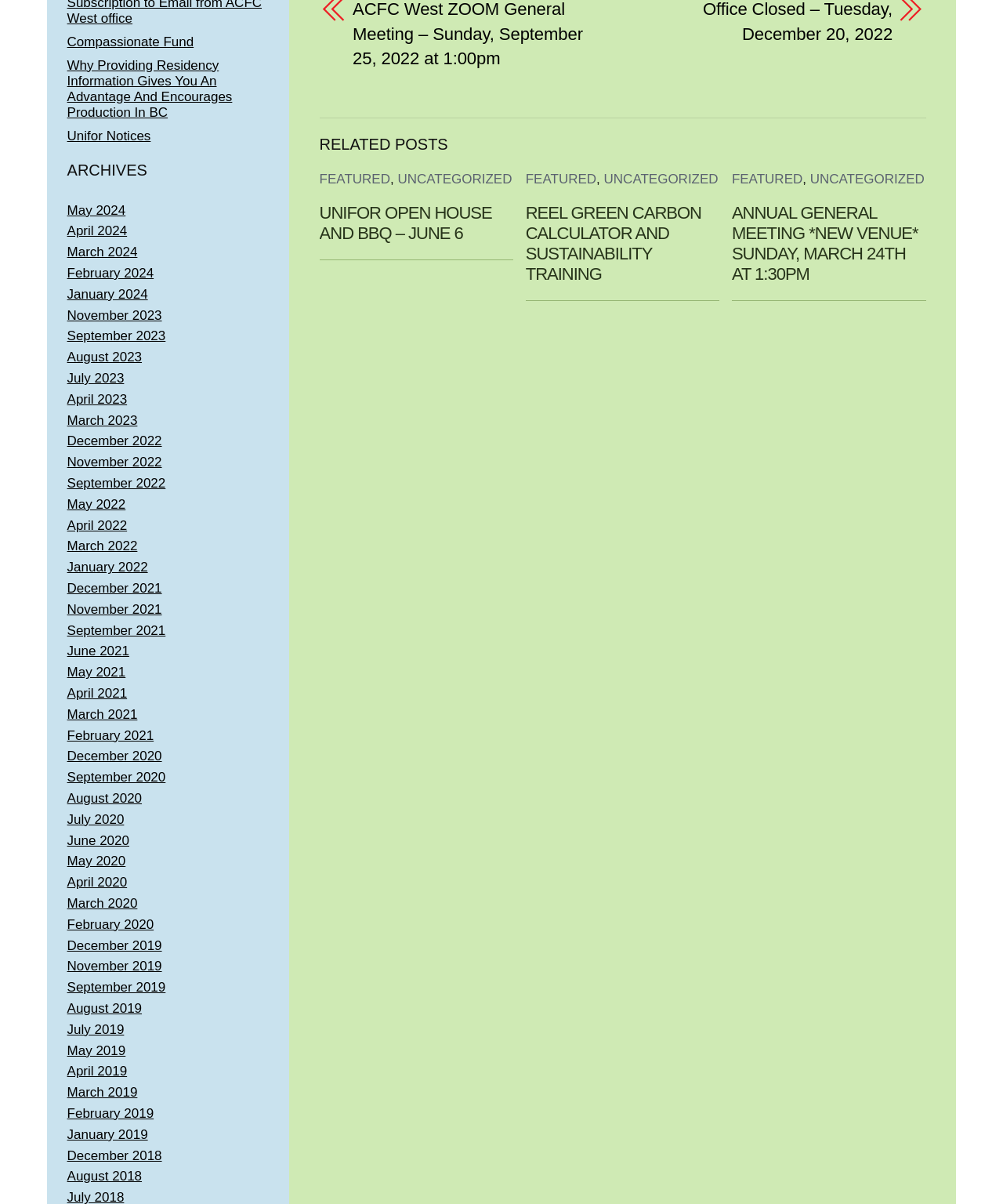Find the bounding box of the UI element described as follows: "featured".

[0.318, 0.143, 0.389, 0.155]